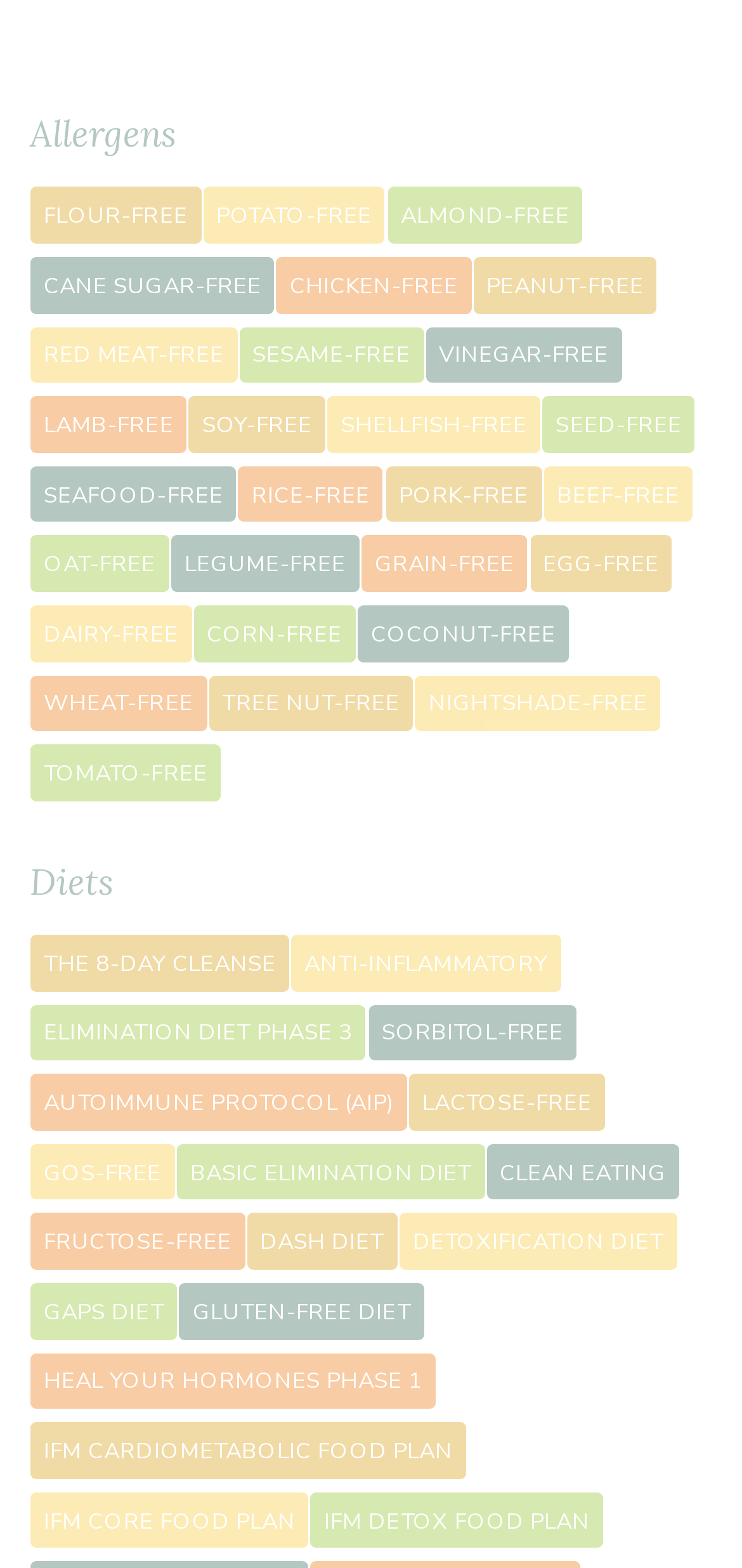Identify the bounding box coordinates of the area that should be clicked in order to complete the given instruction: "View ingredients for kohlrabi". The bounding box coordinates should be four float numbers between 0 and 1, i.e., [left, top, right, bottom].

[0.14, 0.097, 0.31, 0.125]